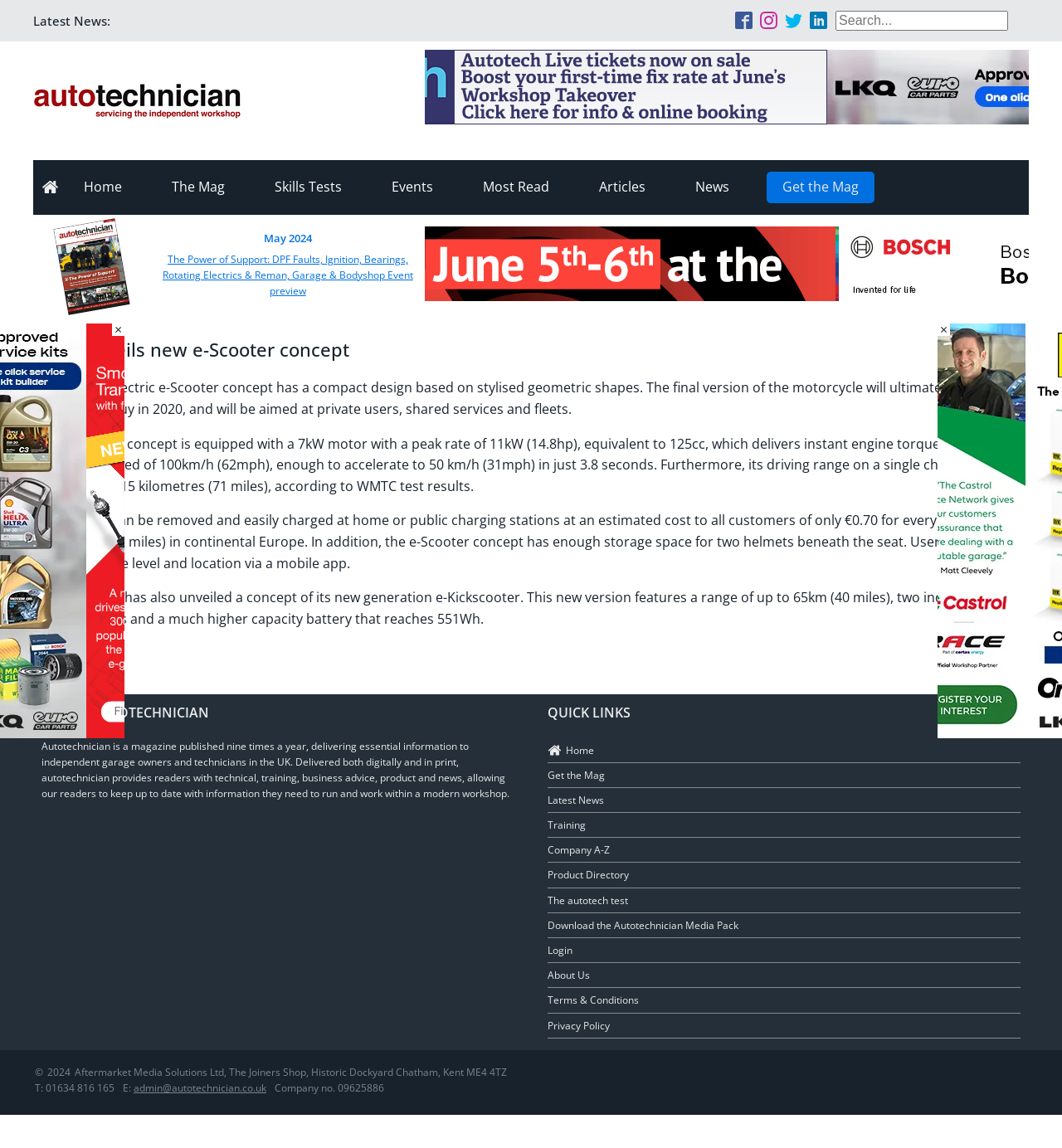Determine the bounding box coordinates of the UI element described by: "Product Directory".

[0.516, 0.752, 0.592, 0.773]